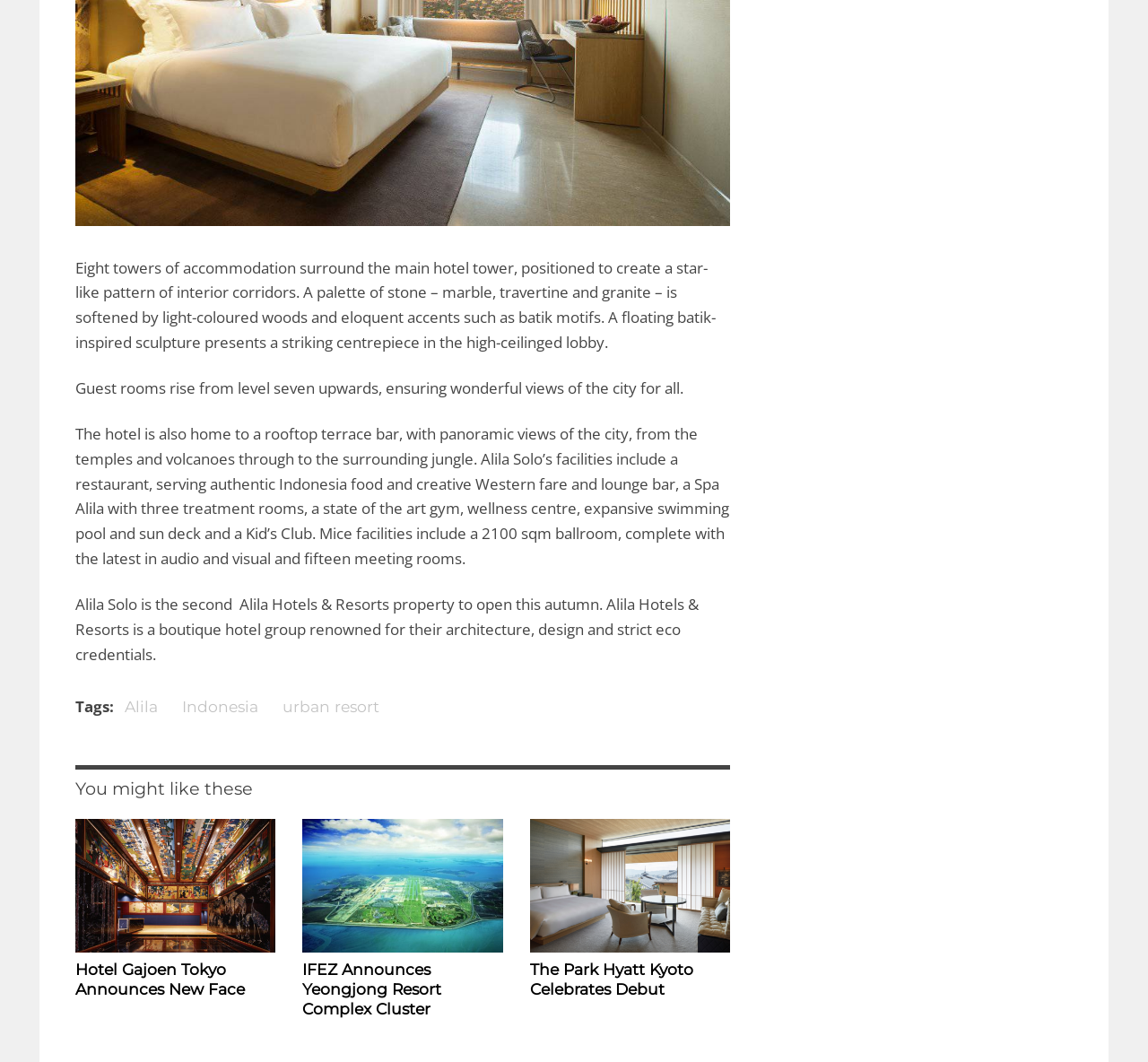Locate the bounding box of the UI element with the following description: "Indonesia".

[0.149, 0.653, 0.234, 0.678]